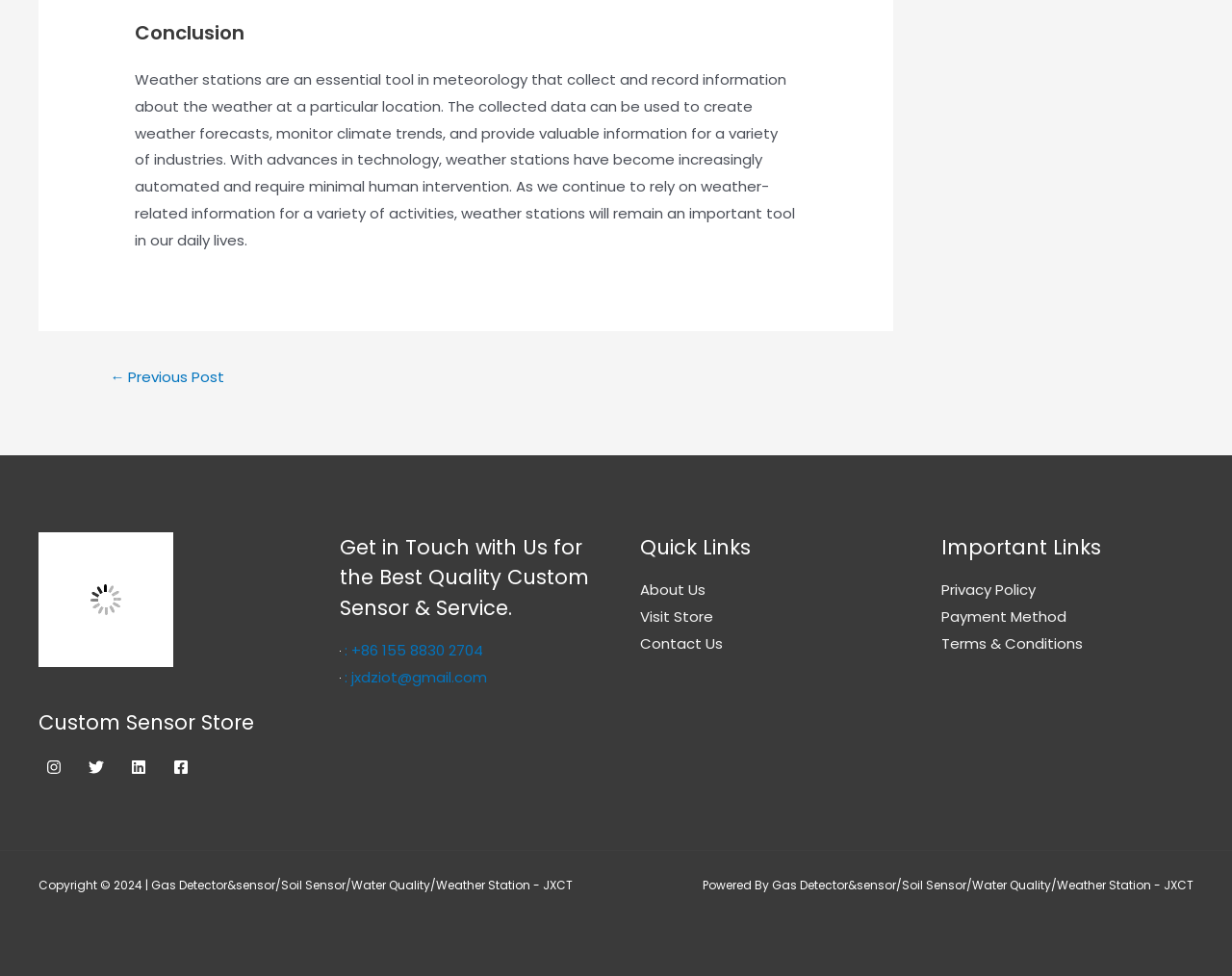Please indicate the bounding box coordinates of the element's region to be clicked to achieve the instruction: "Visit the Instagram page". Provide the coordinates as four float numbers between 0 and 1, i.e., [left, top, right, bottom].

[0.031, 0.77, 0.056, 0.802]